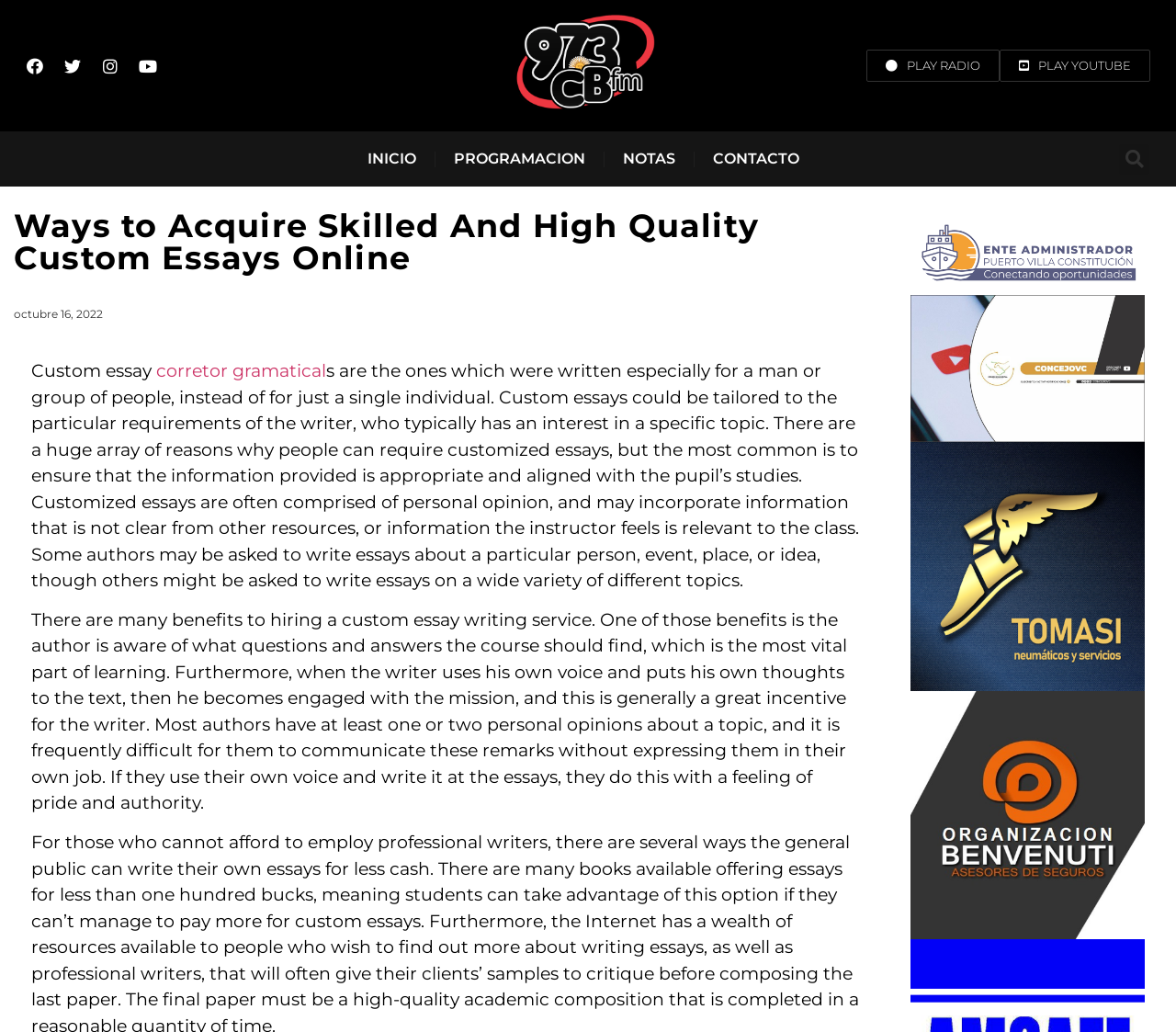Describe all visible elements and their arrangement on the webpage.

The webpage is about custom essays, with a focus on the benefits of hiring a custom essay writing service. At the top left, there are four social media links: Facebook, Twitter, Instagram, and Youtube. Next to them, there are two buttons: "PLAY RADIO" and "PLAY YOUTUBE". 

Below the social media links, there is a navigation menu with four links: "INICIO", "PROGRAMACION", "NOTAS", and "CONTACTO". To the right of the navigation menu, there is a search bar.

The main content of the webpage starts with a heading that reads "Ways to Acquire Skilled And High Quality Custom Essays Online". Below the heading, there is a date "octubre 16, 2022". 

The main text is divided into three paragraphs. The first paragraph explains what custom essays are and how they are tailored to the writer's specific requirements. The second paragraph discusses the reasons why people need customized essays, including ensuring the information provided is appropriate and aligned with the student's studies. The third paragraph highlights the benefits of hiring a custom essay writing service, such as the writer being aware of what questions and answers the course should find, and the writer becoming engaged with the mission.

To the right of the main text, there are four figures, each containing a link. These figures are positioned vertically, one below the other.